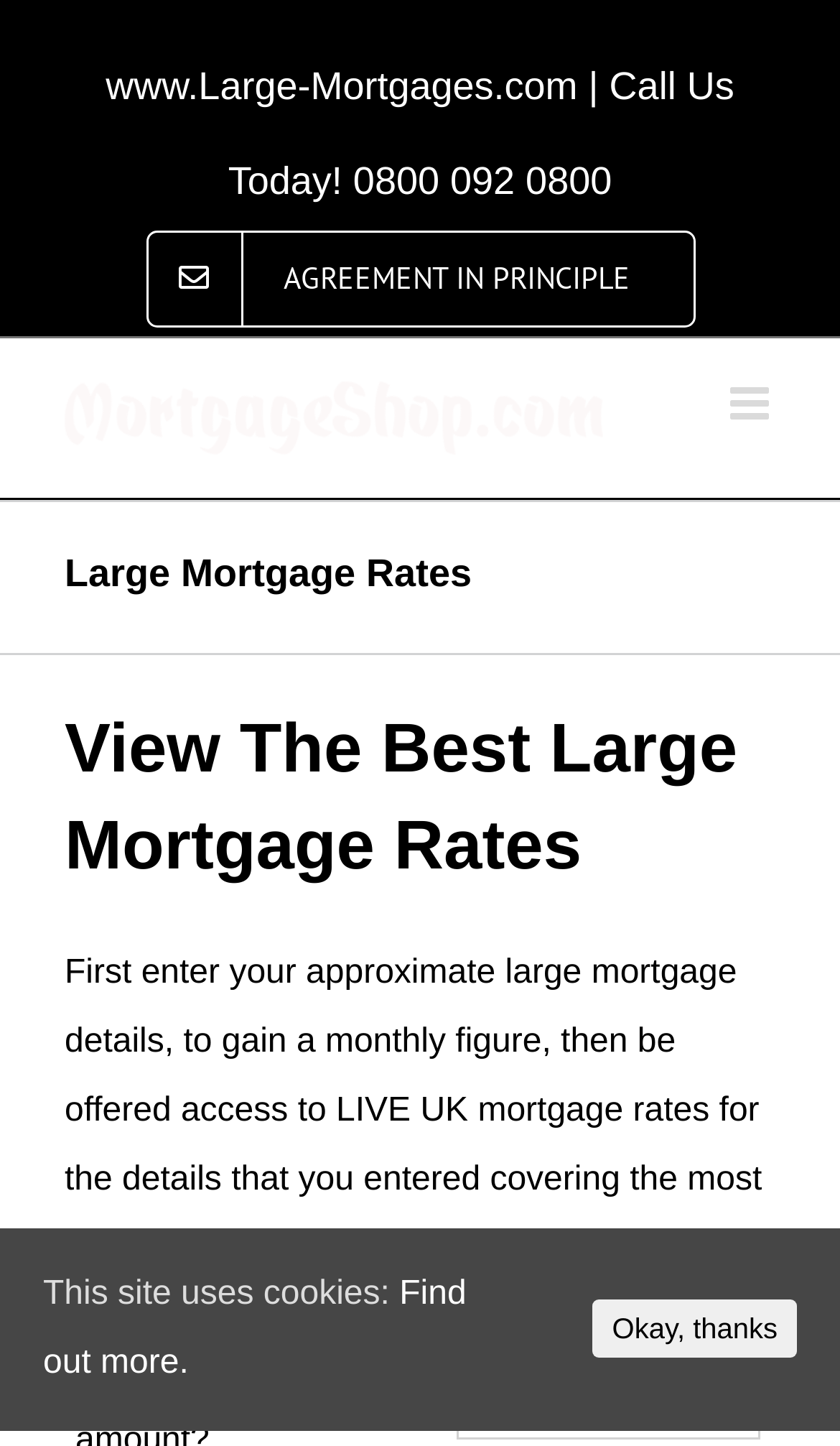What is the purpose of the textbox on the webpage?
Provide a detailed answer to the question using information from the image.

I found the textbox by looking at the section that says 'First enter your approximate large mortgage details, to gain a monthly figure, then be offered access to LIVE UK mortgage rates for the details that you entered covering the most competitive deals available today.' The textbox is likely used to input mortgage details to get a monthly figure and access live UK mortgage rates.